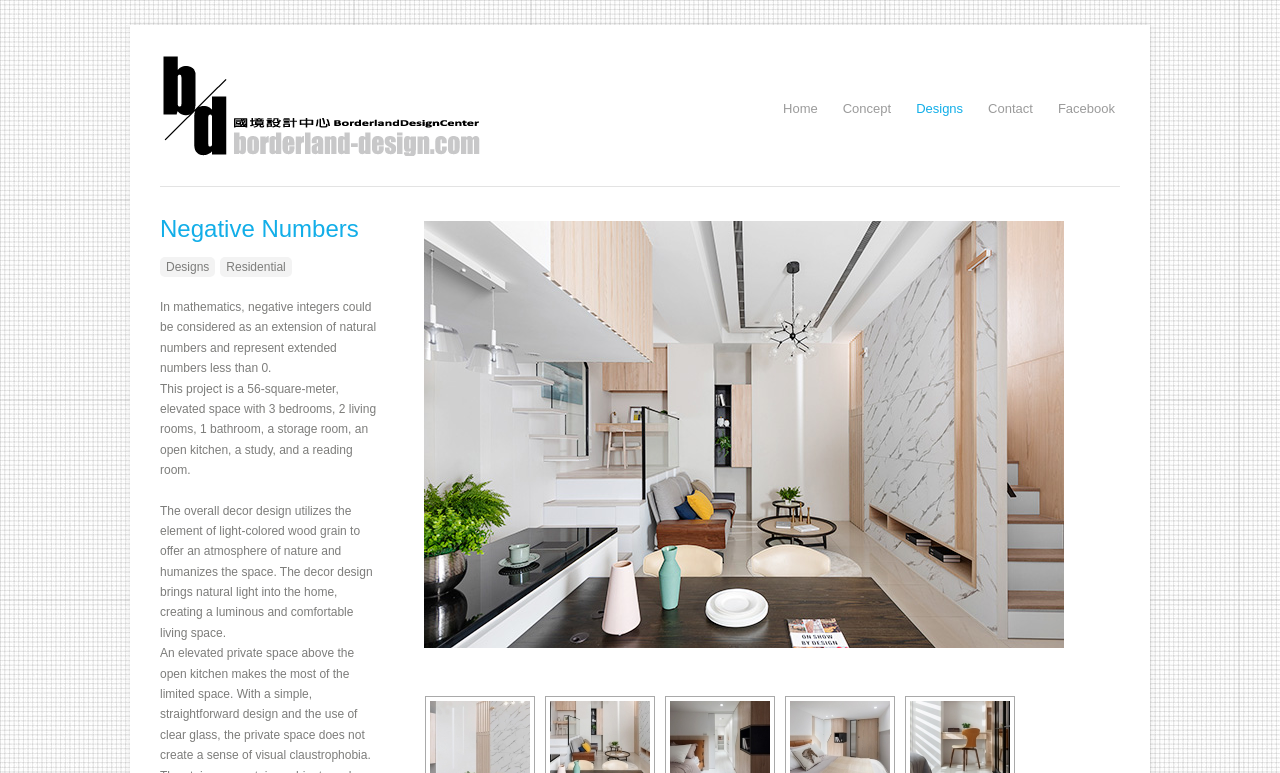Explain the webpage's design and content in an elaborate manner.

The webpage is about the Borderland Design Center, specifically focusing on the concept of Negative Numbers. At the top left, there is a heading "Borderland Design Center" with a linked image of the same name. Below it, there is a smaller heading "Negative Numbers". 

On the top right, there are five links: "Home", "Concept", "Designs »", "Contact", and "Facebook", arranged horizontally. 

Below the "Negative Numbers" heading, there are three links: "Designs", "Residential", and an unlabelled link, arranged vertically. 

The main content of the page consists of three paragraphs of text. The first paragraph explains the concept of negative numbers in mathematics. The second paragraph describes a 56-square-meter residential design project with various rooms and facilities. The third paragraph details the decor design of the project, emphasizing the use of light-colored wood grain to create a natural and comfortable living space. 

To the right of the text, there is a large image related to "Negative Numbers", taking up most of the right side of the page.